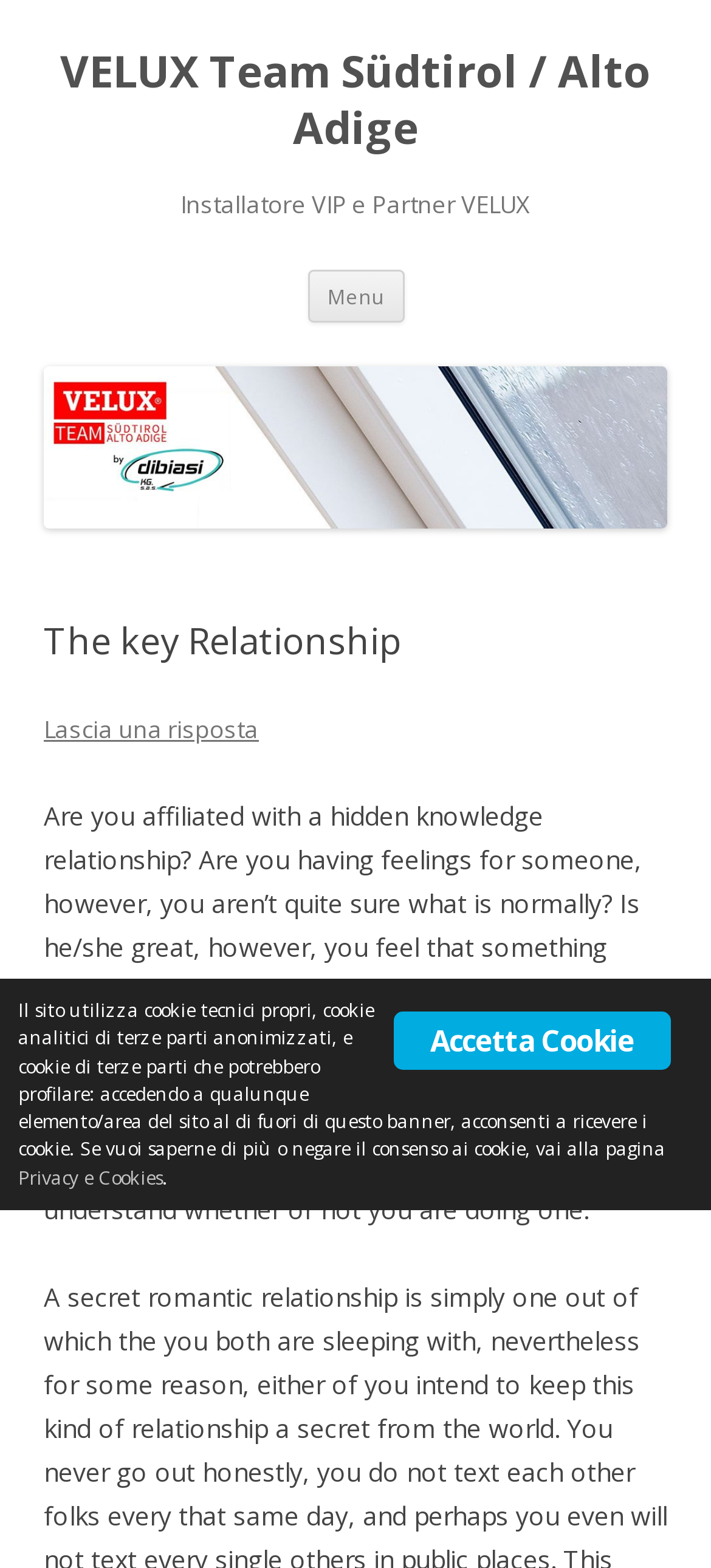What is the purpose of the 'Menu' button? Examine the screenshot and reply using just one word or a brief phrase.

To navigate to other pages